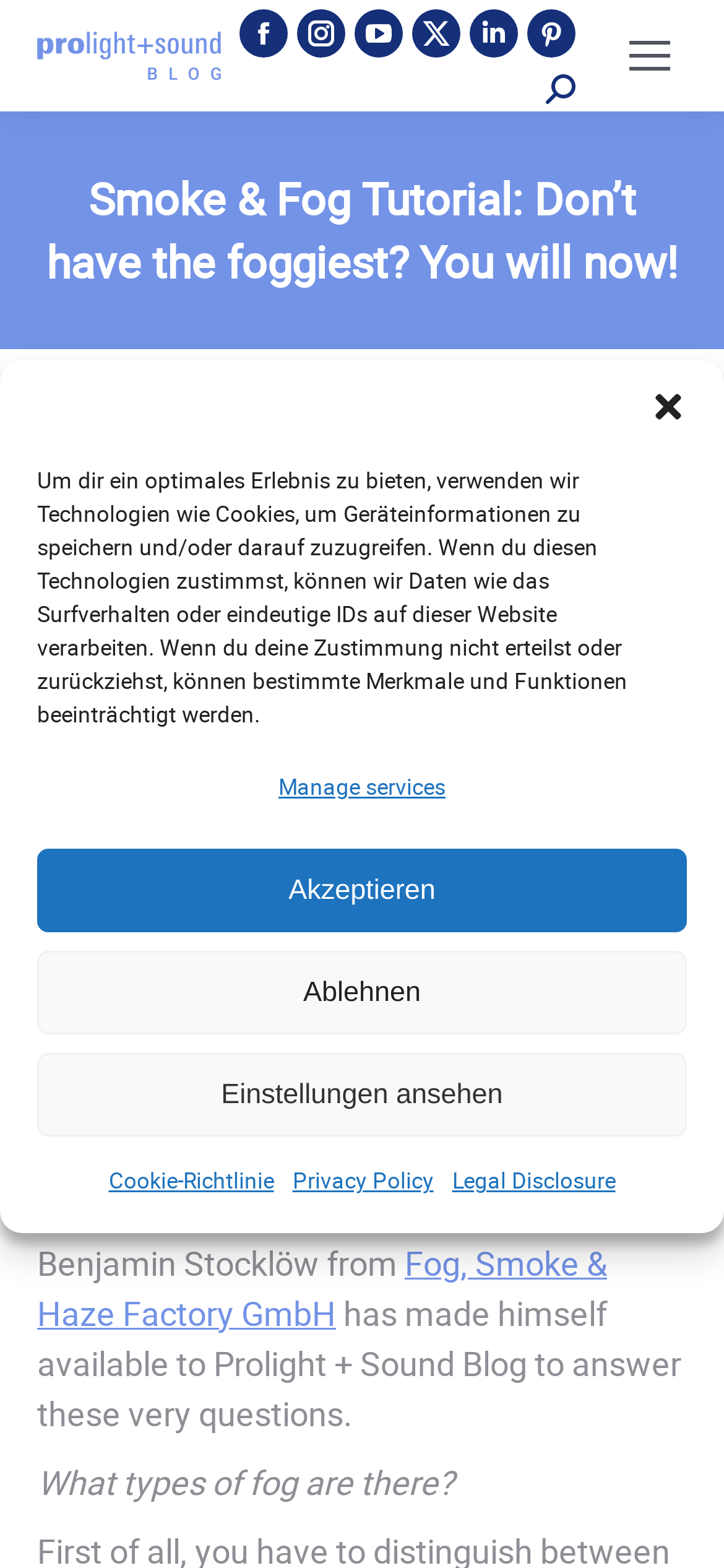Please determine the bounding box coordinates, formatted as (top-left x, top-left y, bottom-right x, bottom-right y), with all values as floating point numbers between 0 and 1. Identify the bounding box of the region described as: ProLight

[0.077, 0.317, 0.25, 0.347]